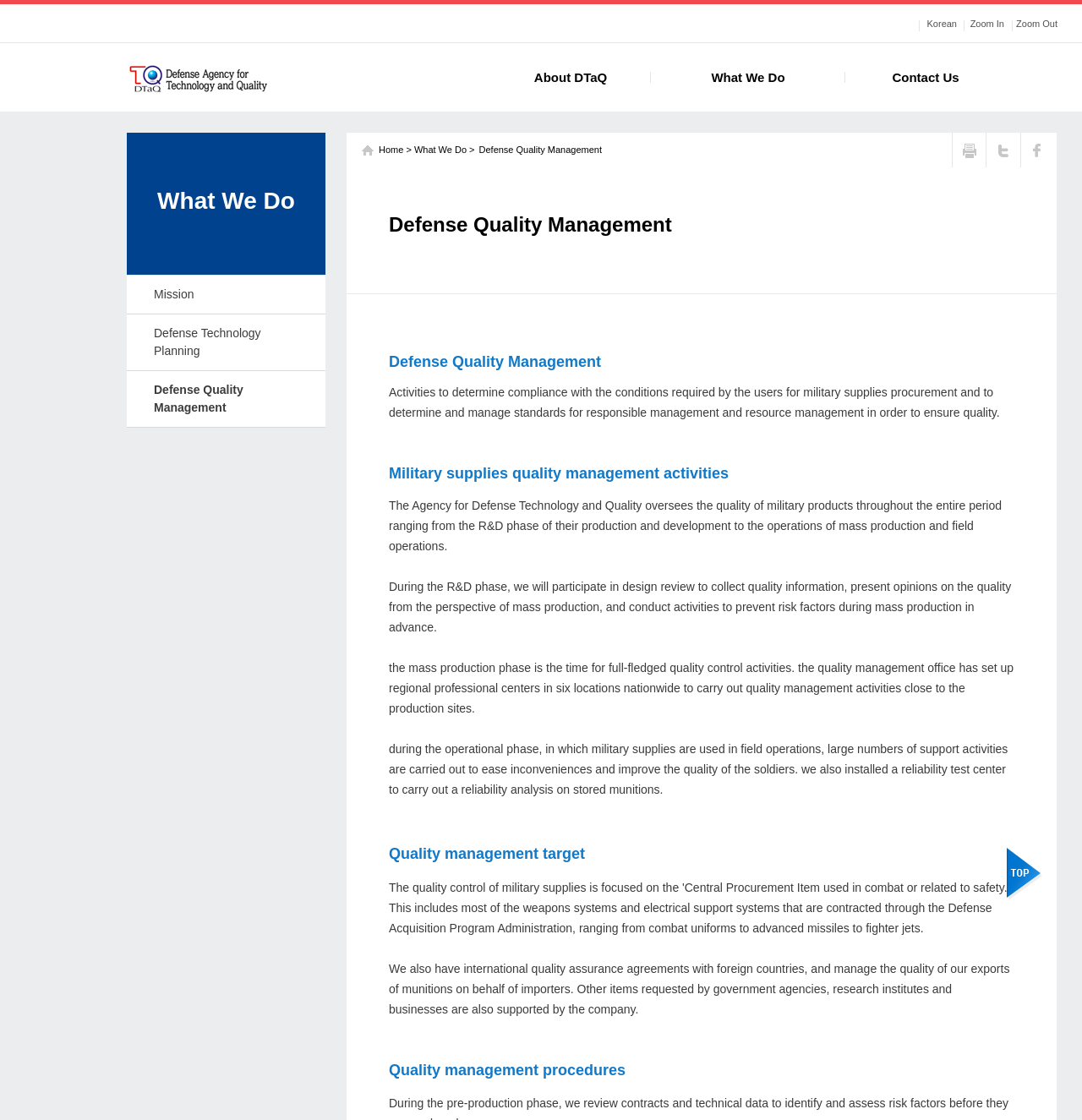Please specify the bounding box coordinates of the area that should be clicked to accomplish the following instruction: "Click the 'Contact Us' link". The coordinates should consist of four float numbers between 0 and 1, i.e., [left, top, right, bottom].

[0.781, 0.038, 0.93, 0.1]